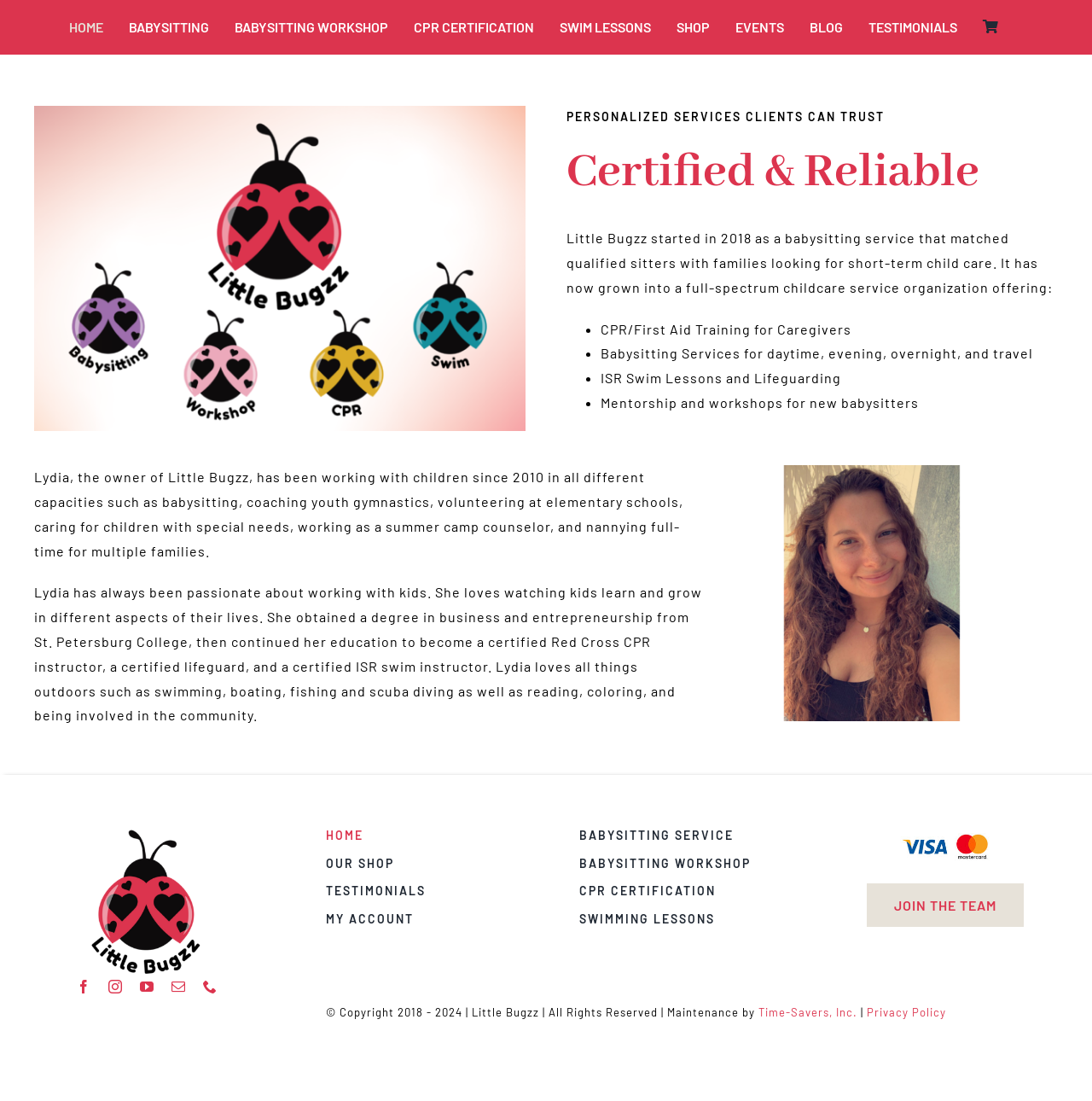Please find the bounding box coordinates of the section that needs to be clicked to achieve this instruction: "View BABYSITTING WORKSHOP".

[0.214, 0.0, 0.355, 0.05]